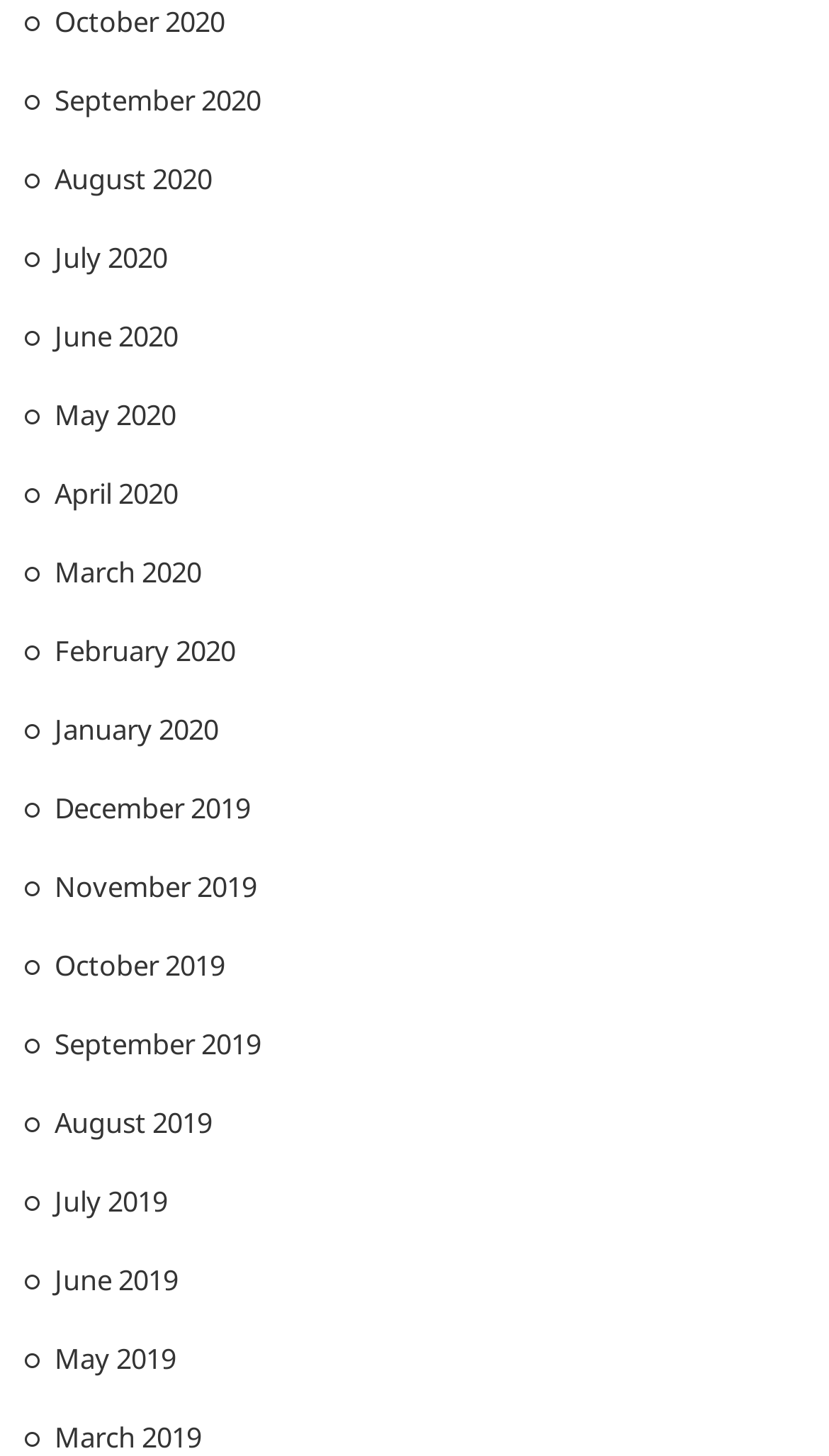Find and specify the bounding box coordinates that correspond to the clickable region for the instruction: "view January 2020".

[0.066, 0.487, 0.263, 0.513]